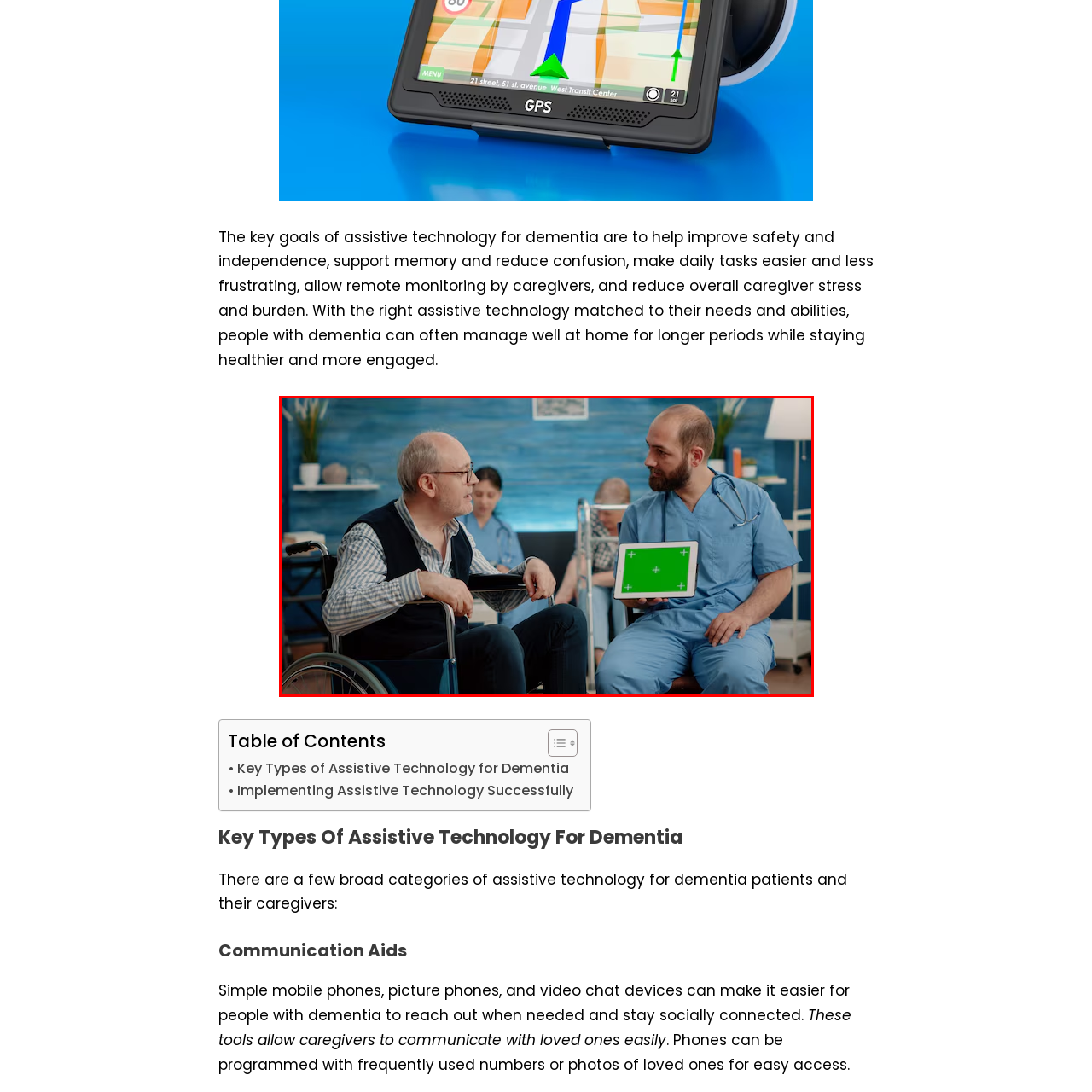Explain comprehensively what is shown in the image marked by the red outline.

The image depicts a compassionate interaction between a healthcare professional and an elderly patient in a clinical setting. The nurse, dressed in scrubs, presents a tablet featuring a green screen, potentially indicating a preview for digital content or applications tailored for the patient's needs. The elderly man, seated in a wheelchair, engages attentively with the nurse, whose demeanor is calm and supportive, reflecting a commitment to enhancing patient comfort.

In the background, additional caregivers and patients are visible, emphasizing a bustling yet caring environment focused on health and well-being. Soft lighting and a contemporary decor style, including blue walls and decorative plants, create a soothing atmosphere conducive to care and rehabilitation. This scene highlights the essential role of technology and personalized attention in supporting individuals with dementia, aiming to improve their safety, independence, and communication with caregivers.